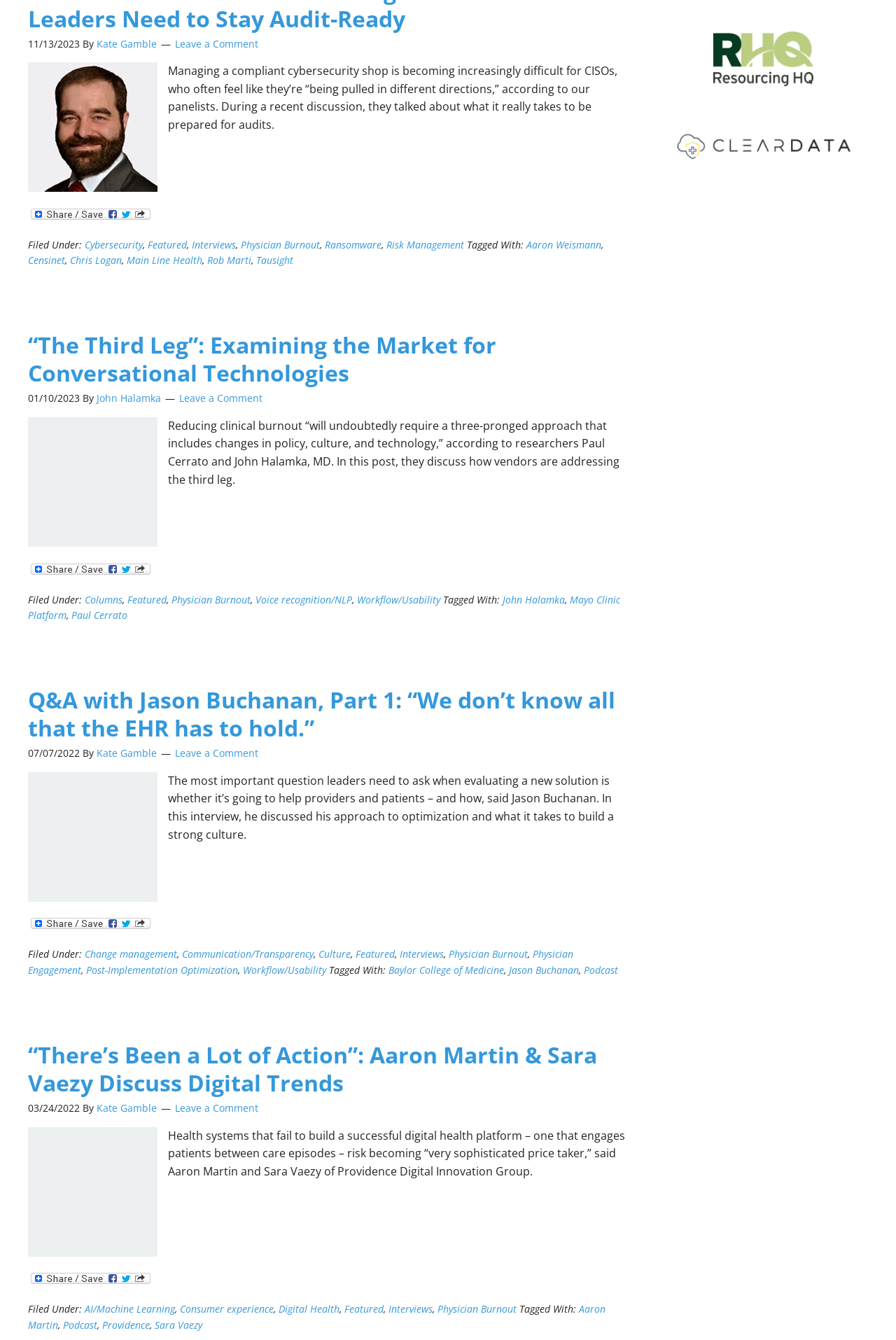Given the element description Baylor College of Medicine, predict the bounding box coordinates for the UI element in the webpage screenshot. The format should be (top-left x, top-left y, bottom-right x, bottom-right y), and the values should be between 0 and 1.

[0.434, 0.719, 0.562, 0.729]